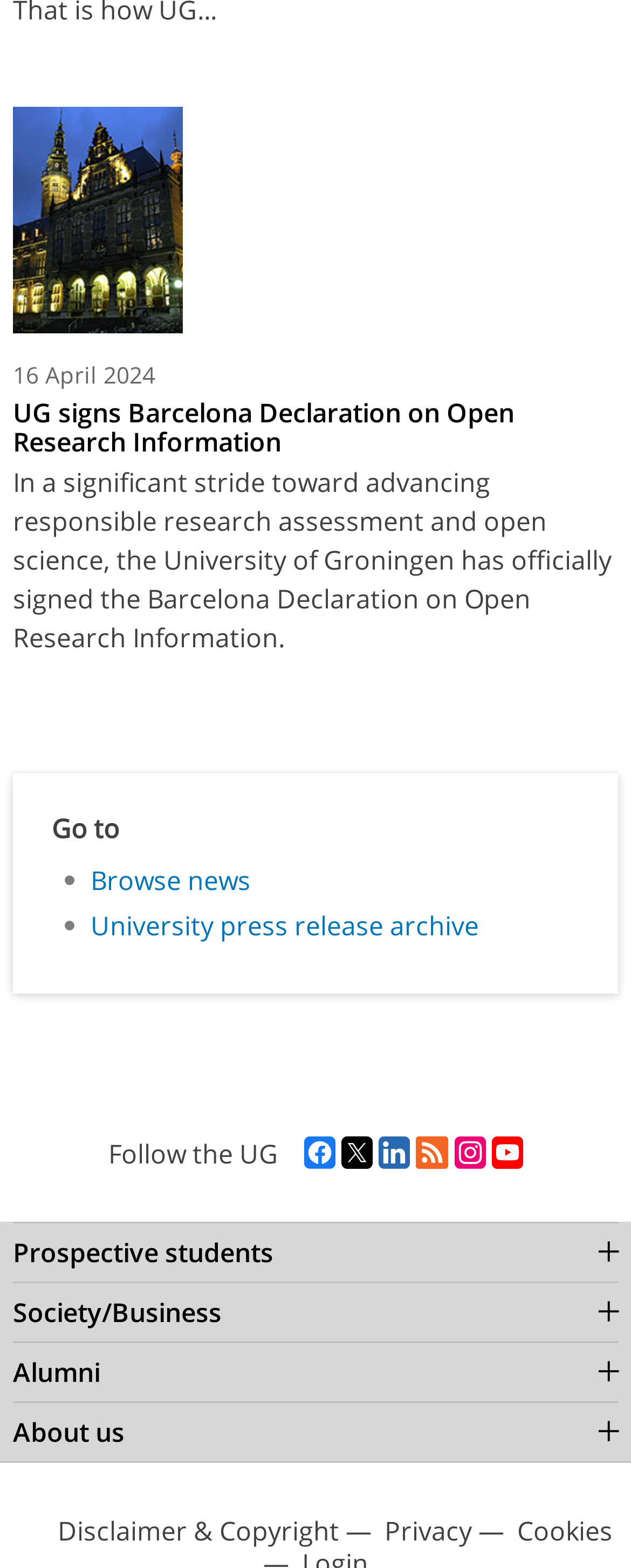Locate the bounding box coordinates of the element that should be clicked to fulfill the instruction: "Browse news".

[0.144, 0.55, 0.397, 0.572]